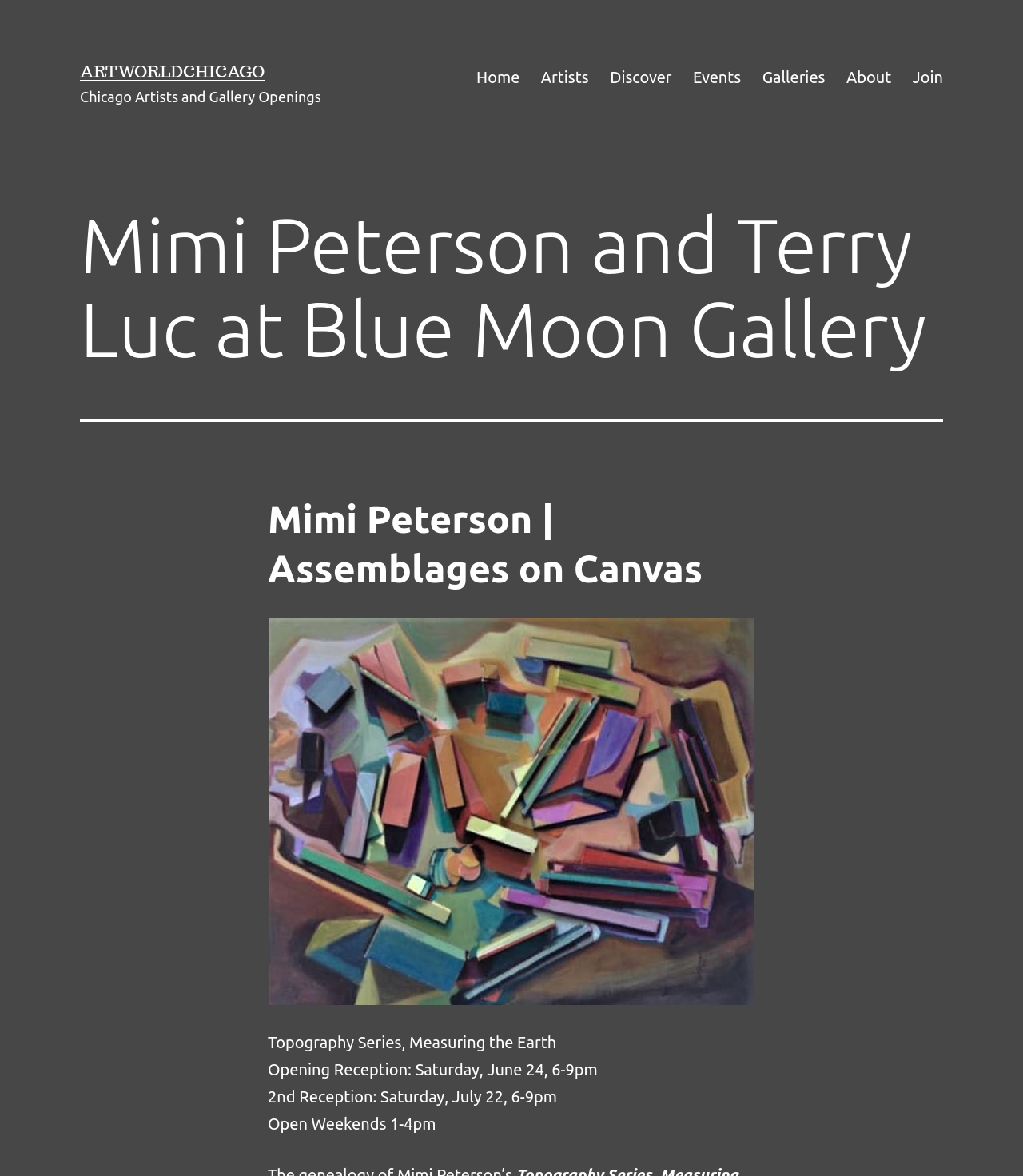What is the date of the 2nd reception for Mimi Peterson's art exhibition?
Utilize the information in the image to give a detailed answer to the question.

I determined the answer by looking at the static text elements on the webpage, specifically the one that says '2nd Reception: Saturday, July 22, 6-9pm'. This suggests that the date of the 2nd reception is July 22.